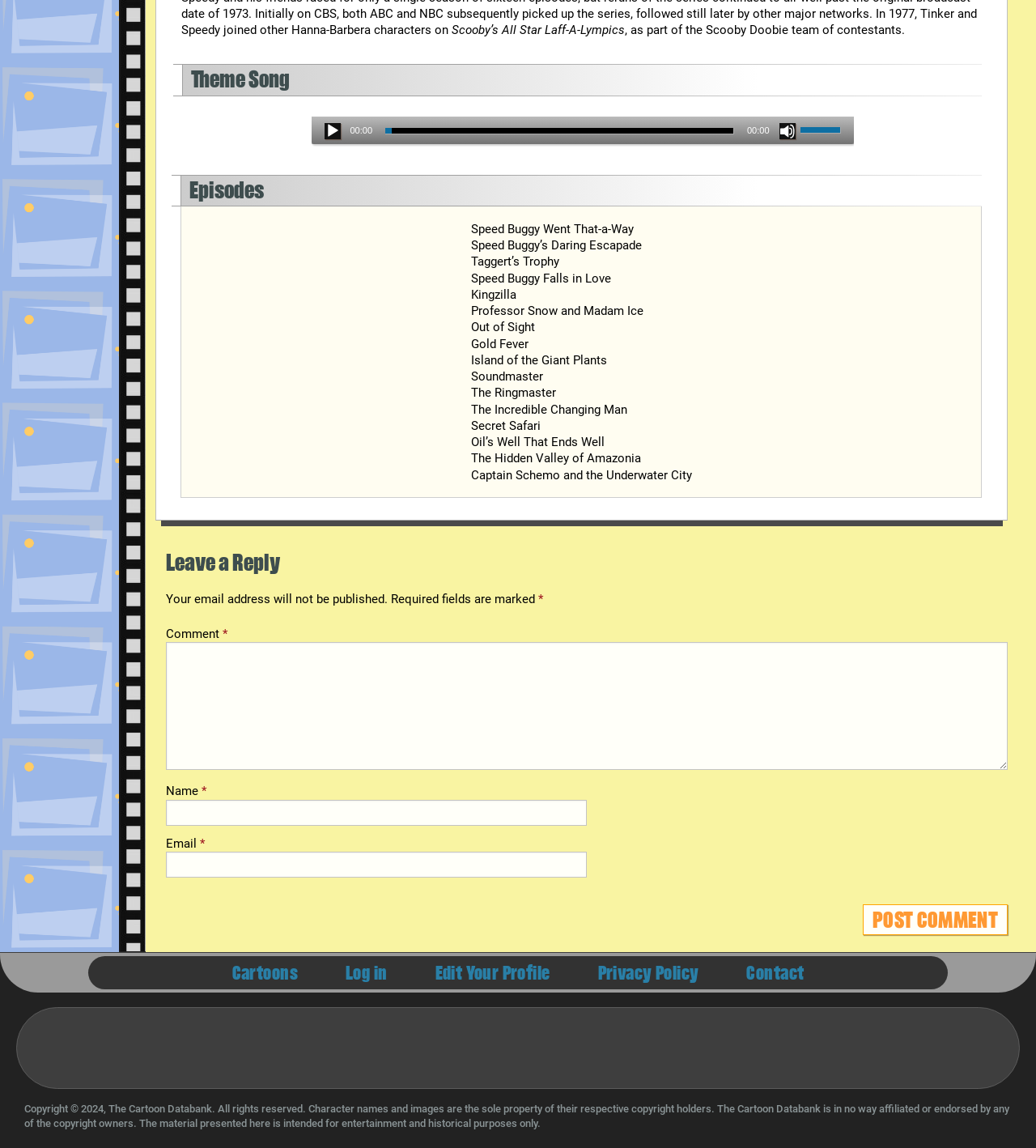Please pinpoint the bounding box coordinates for the region I should click to adhere to this instruction: "Leave a comment".

[0.16, 0.559, 0.973, 0.671]